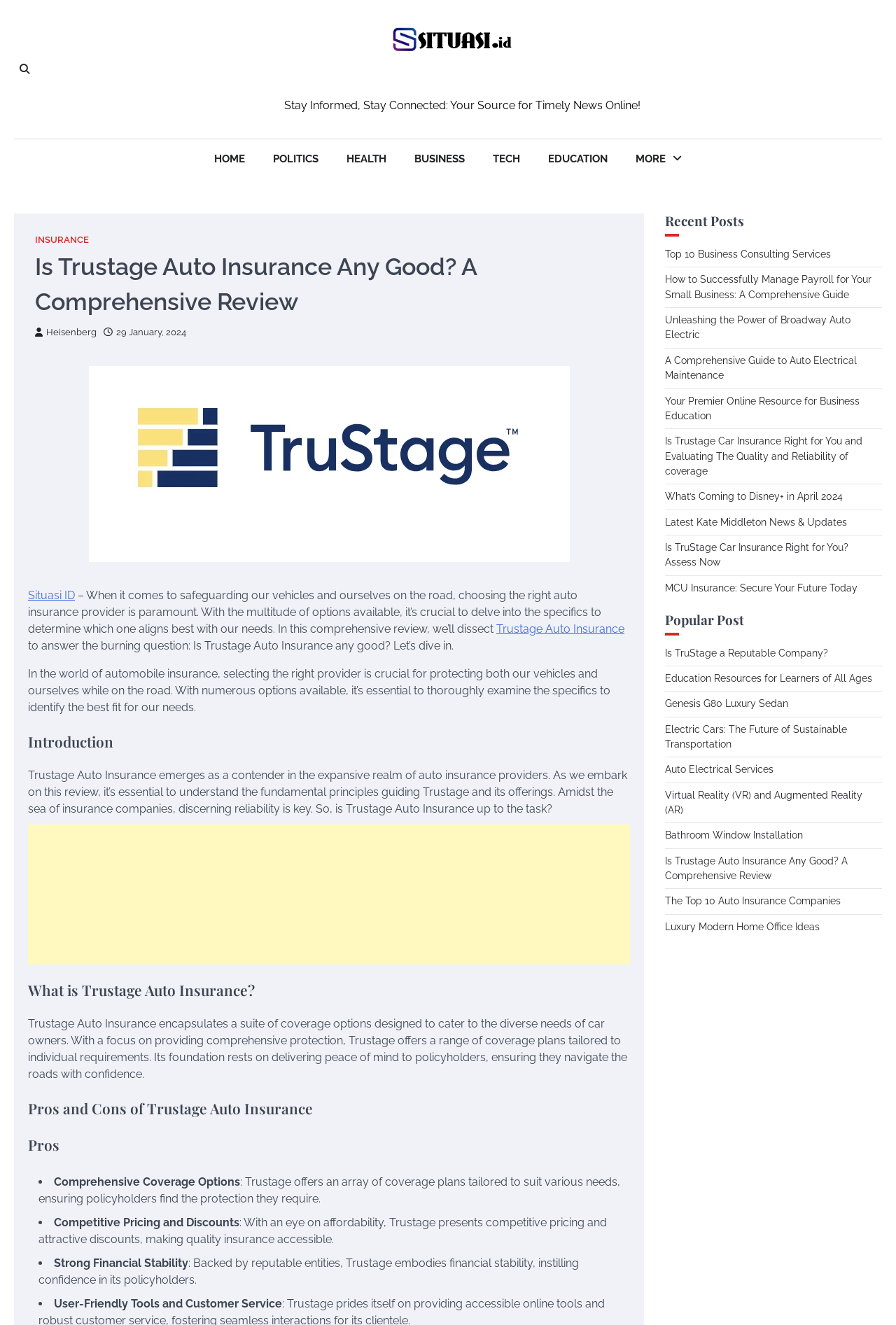Locate the bounding box coordinates of the clickable area to execute the instruction: "Check the 'Pros and Cons of Trustage Auto Insurance'". Provide the coordinates as four float numbers between 0 and 1, represented as [left, top, right, bottom].

[0.031, 0.828, 0.703, 0.845]